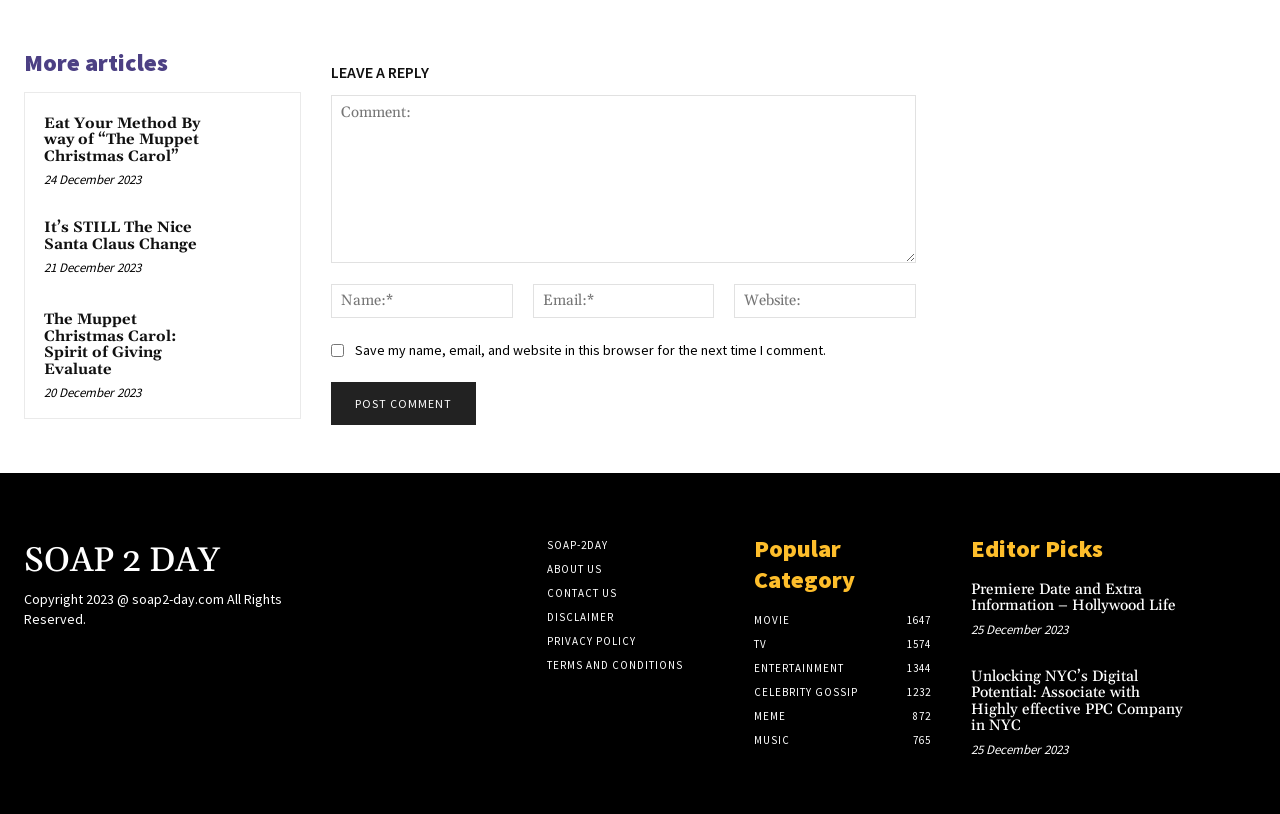Please determine the bounding box coordinates of the element to click on in order to accomplish the following task: "Leave a reply in the comment box". Ensure the coordinates are four float numbers ranging from 0 to 1, i.e., [left, top, right, bottom].

[0.259, 0.117, 0.716, 0.323]